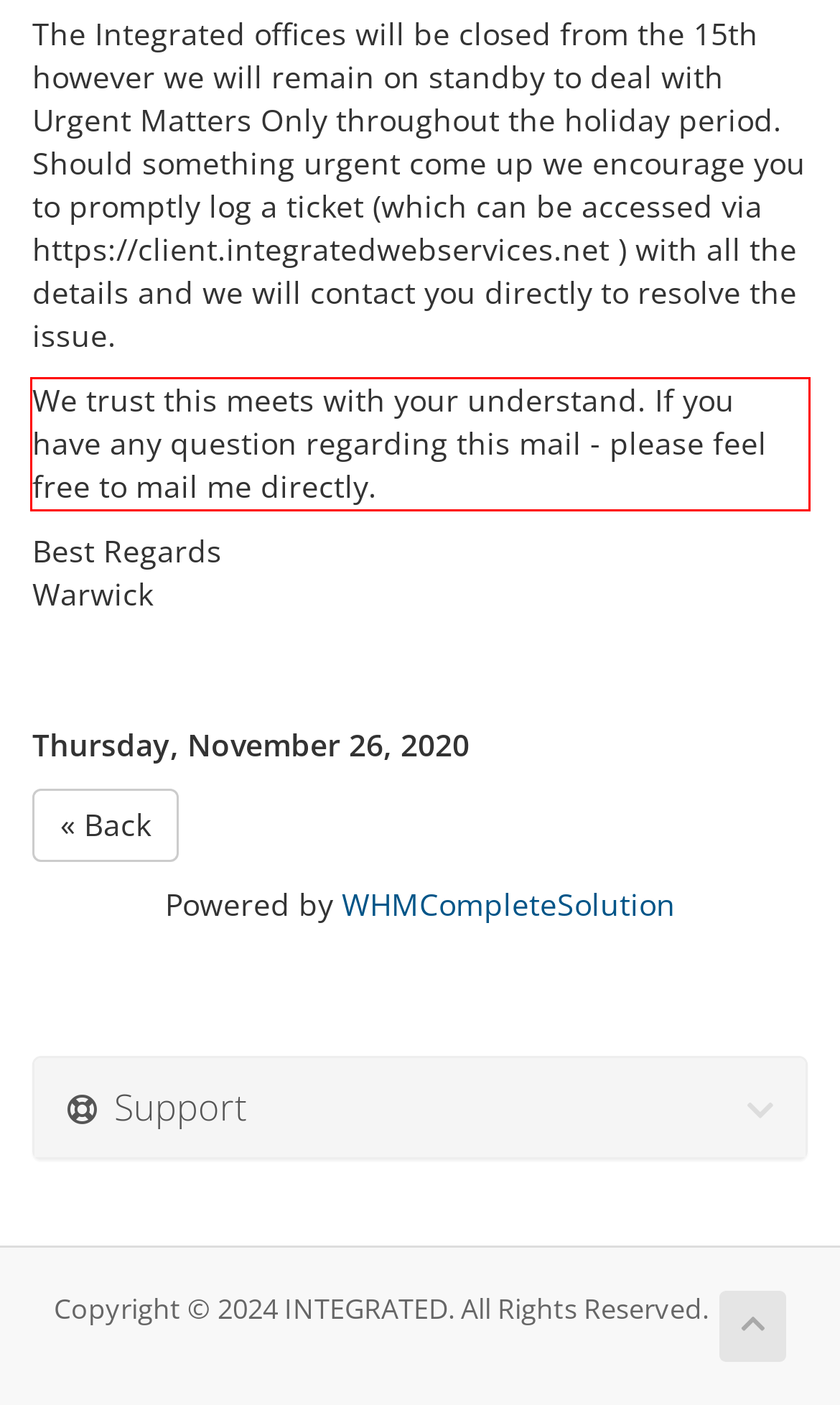You have a screenshot of a webpage with a red bounding box. Use OCR to generate the text contained within this red rectangle.

We trust this meets with your understand. If you have any question regarding this mail - please feel free to mail me directly.